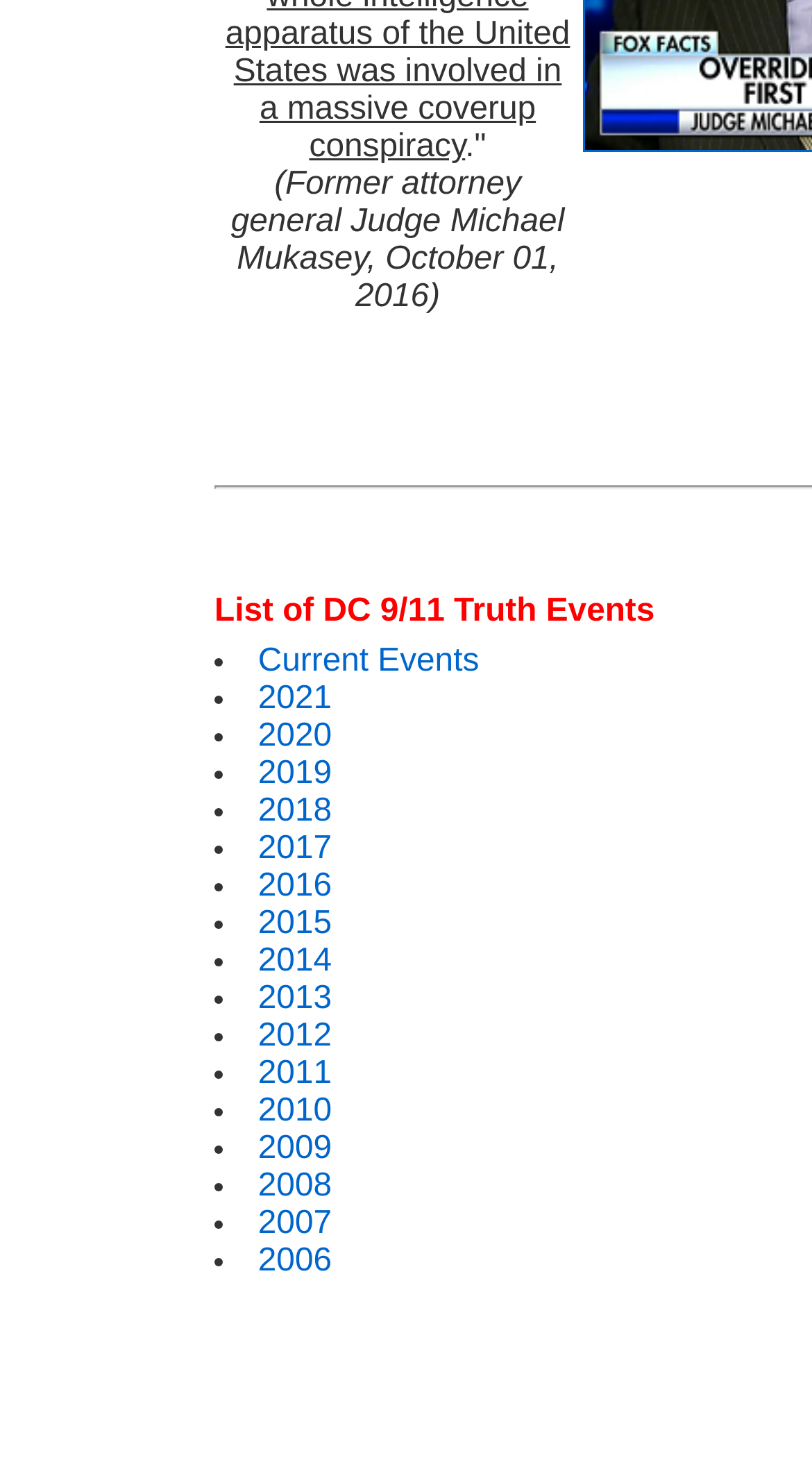Locate the bounding box coordinates of the item that should be clicked to fulfill the instruction: "open Spotify".

None